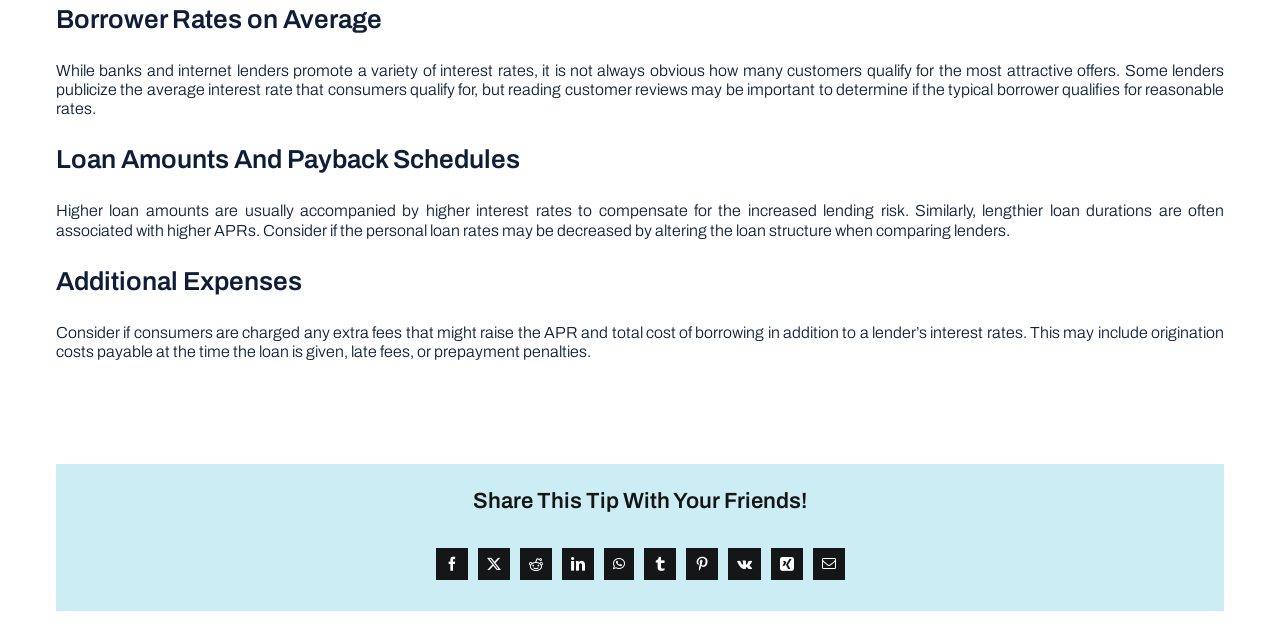Identify the bounding box coordinates for the UI element mentioned here: "aria-label="X" title="X"". Provide the coordinates as four float values between 0 and 1, i.e., [left, top, right, bottom].

[0.369, 0.845, 0.402, 0.91]